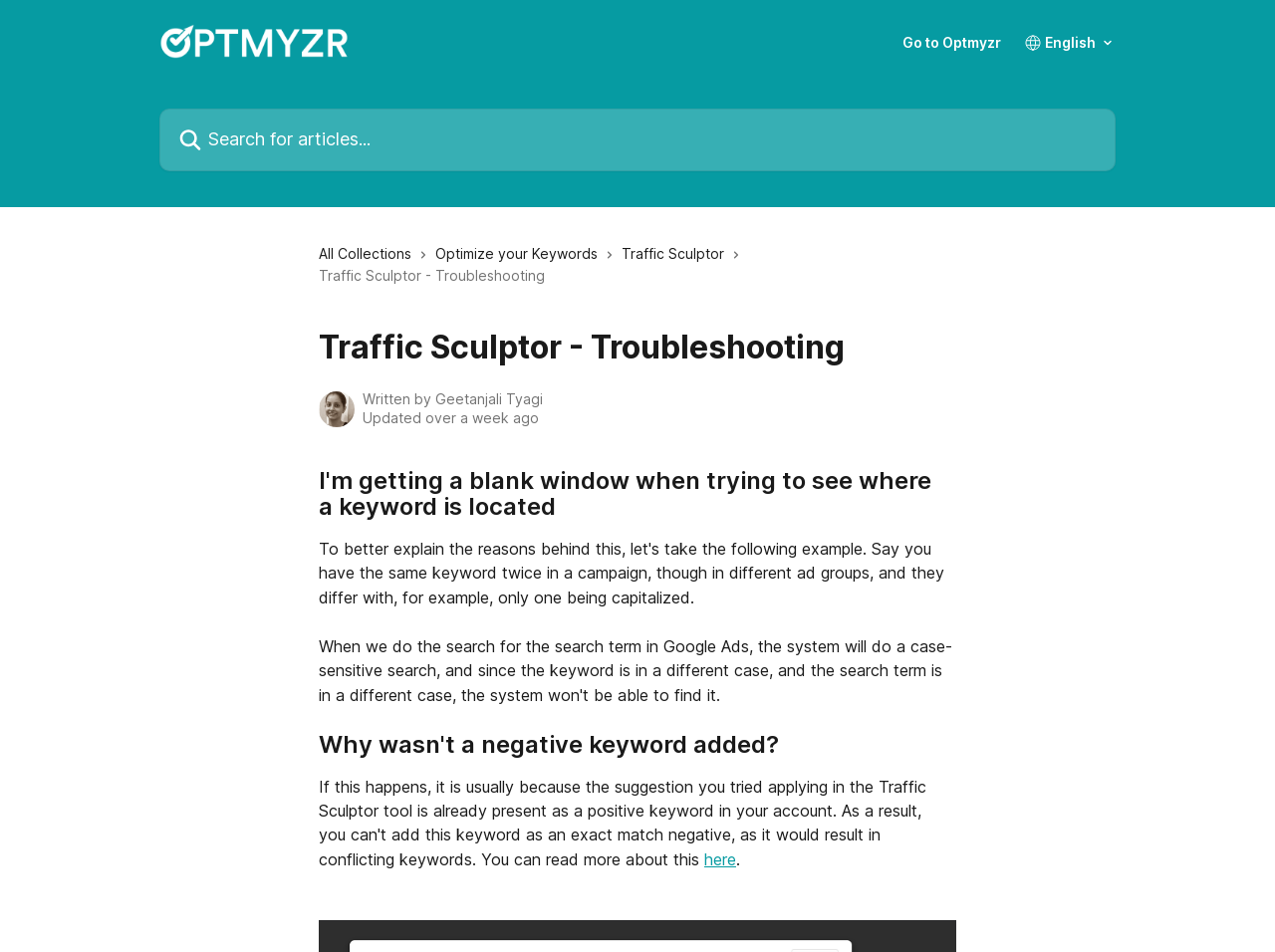What is the language currently selected?
Look at the image and provide a detailed response to the question.

The language currently selected can be found by looking at the combobox element, which has a StaticText element with the text 'English' next to it. This indicates that the language currently selected is English.